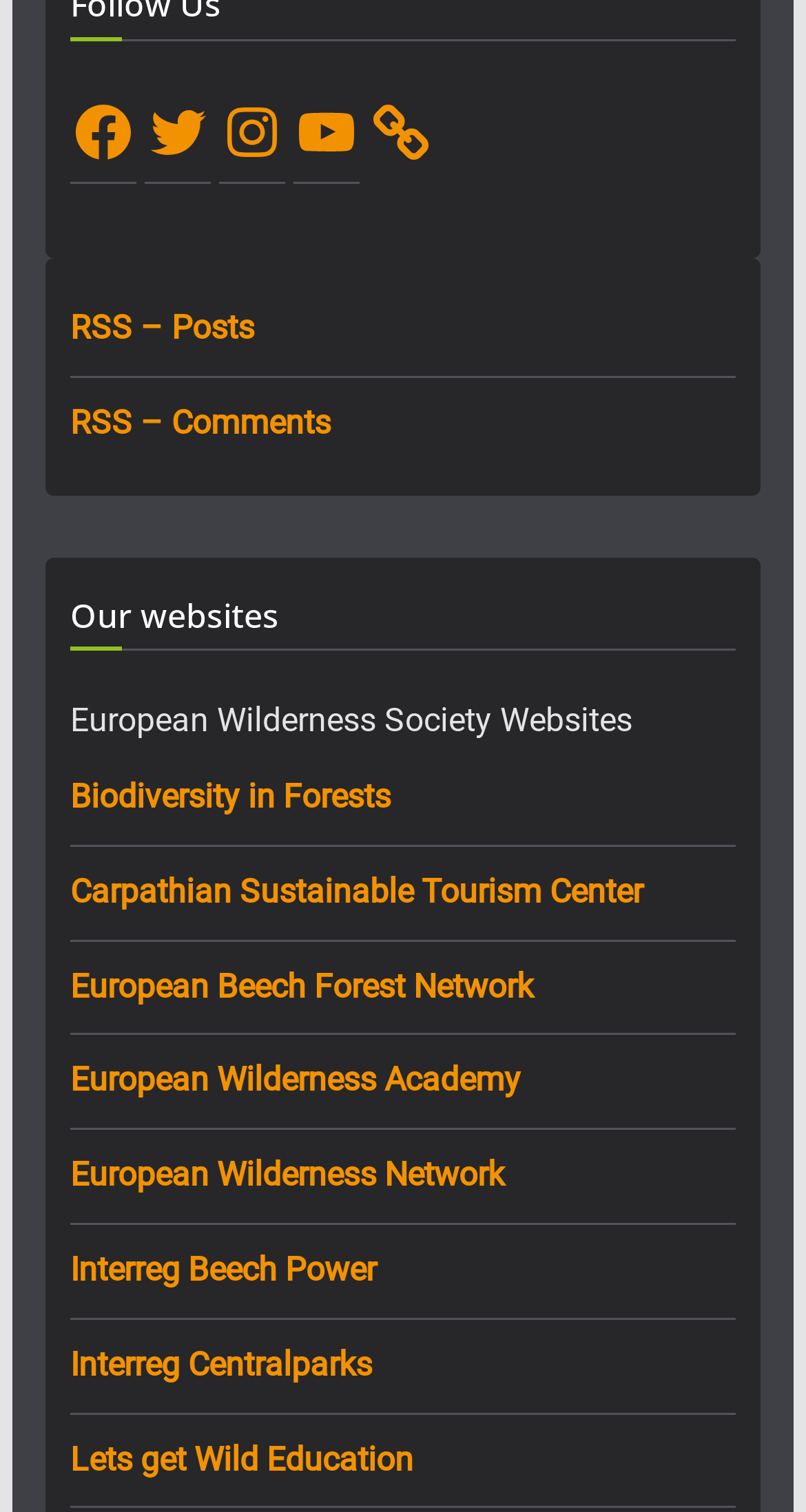Given the element description parent_node: Handgun Skillbuilder One, identify the bounding box coordinates for the UI element on the webpage screenshot. The format should be (top-left x, top-left y, bottom-right x, bottom-right y), with values between 0 and 1.

None